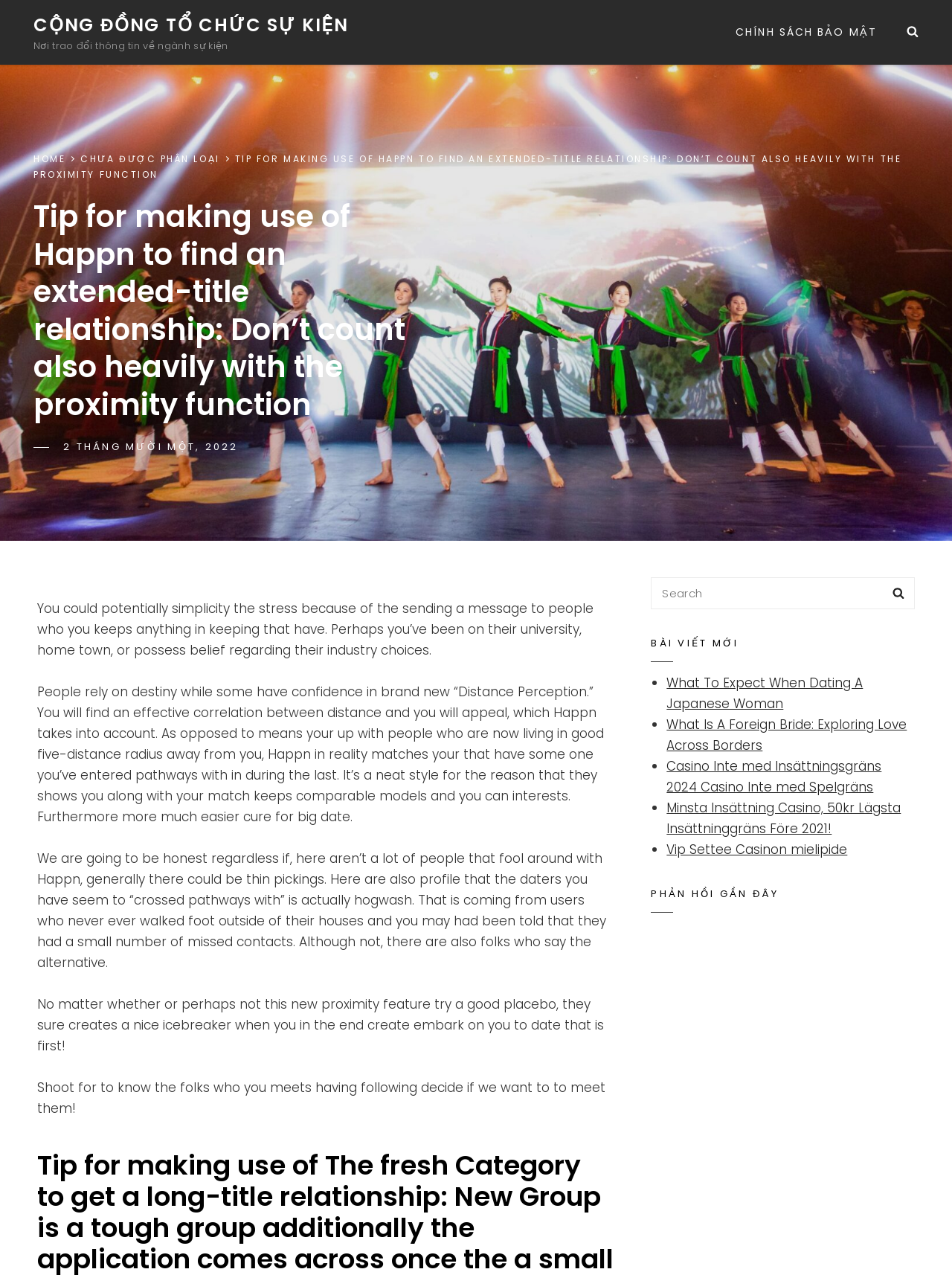Please identify the bounding box coordinates of the element's region that needs to be clicked to fulfill the following instruction: "Explore visa process of Malaysia". The bounding box coordinates should consist of four float numbers between 0 and 1, i.e., [left, top, right, bottom].

None